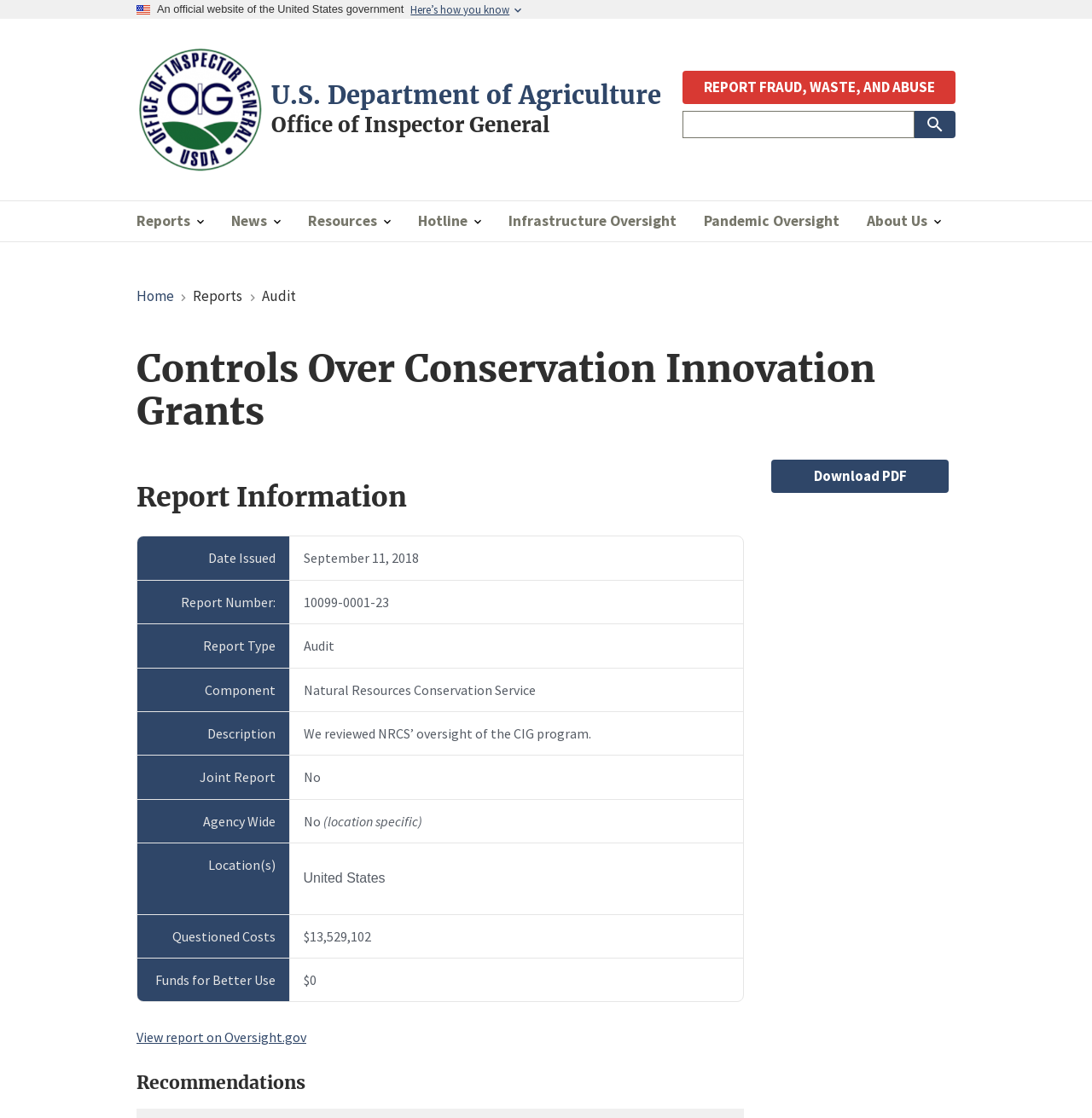What is the amount of questioned costs?
Please answer the question with as much detail and depth as you can.

I found the answer by looking at the 'Report Information' section, where it lists the questioned costs as '$13,529,102'.